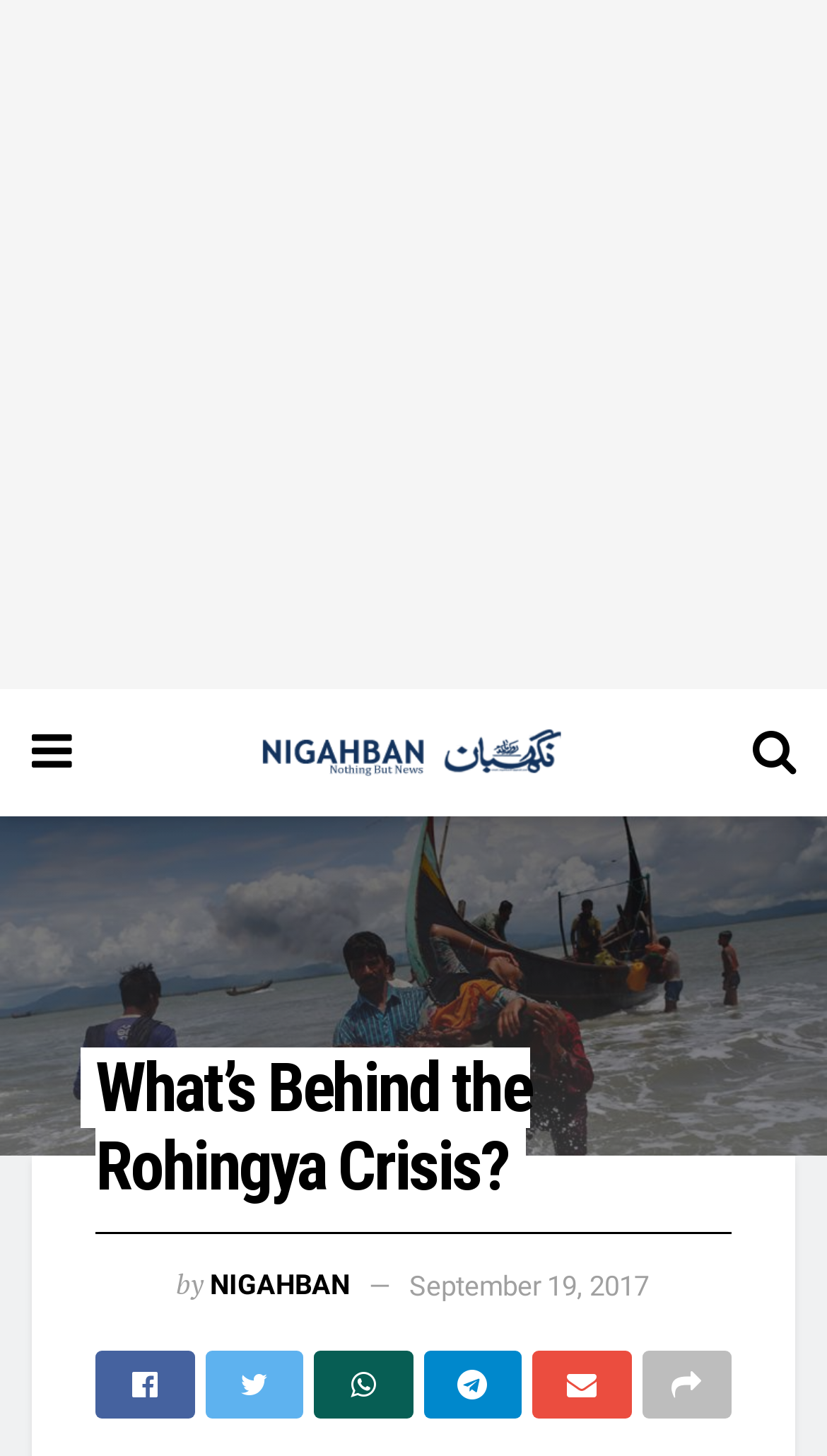How many social media links are present?
Please answer the question with as much detail as possible using the screenshot.

I counted the number of link elements with icons (uf230, uf099, uf232, uf2c6, uf0e0, uf064) which are likely to be social media links.